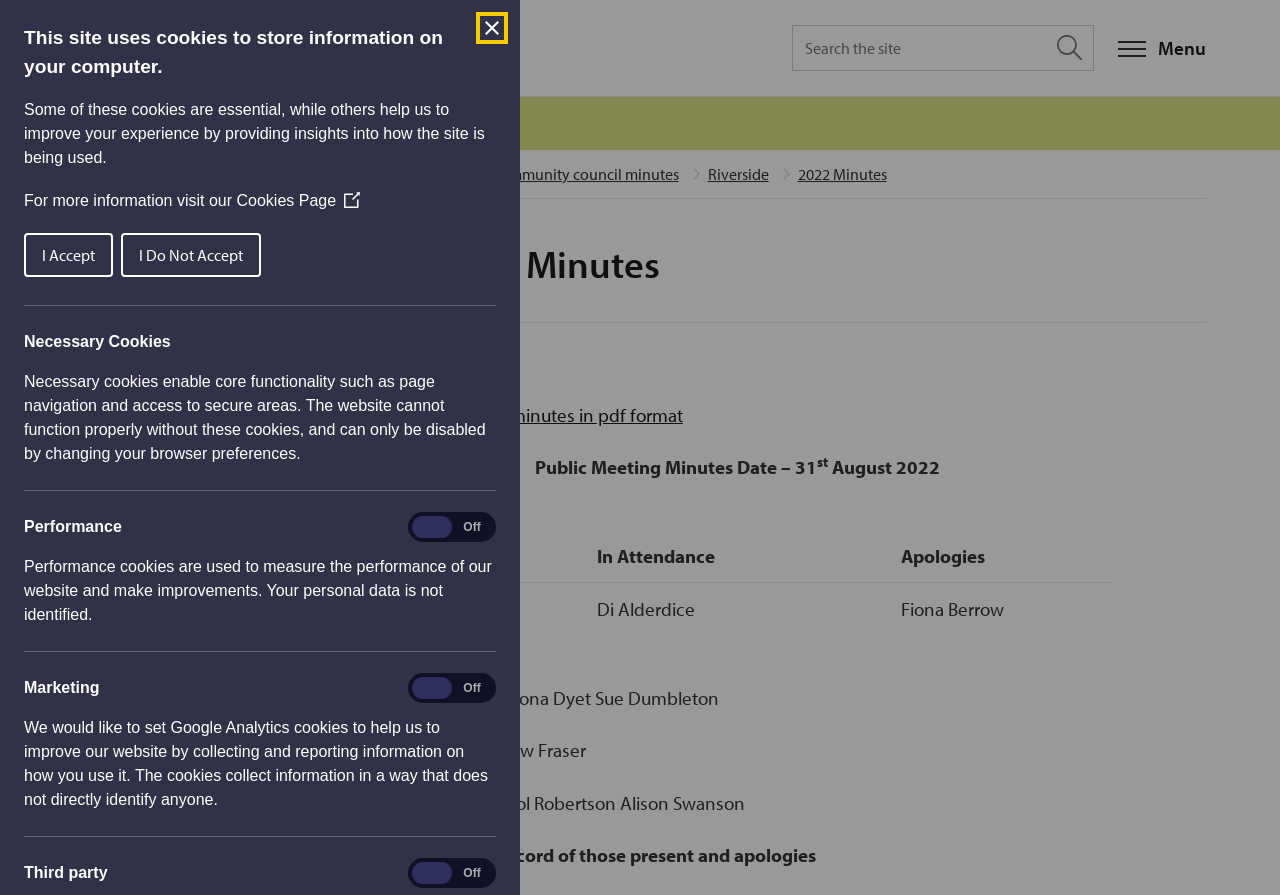Please identify the bounding box coordinates of the clickable region that I should interact with to perform the following instruction: "View Service updates". The coordinates should be expressed as four float numbers between 0 and 1, i.e., [left, top, right, bottom].

[0.086, 0.124, 0.184, 0.151]